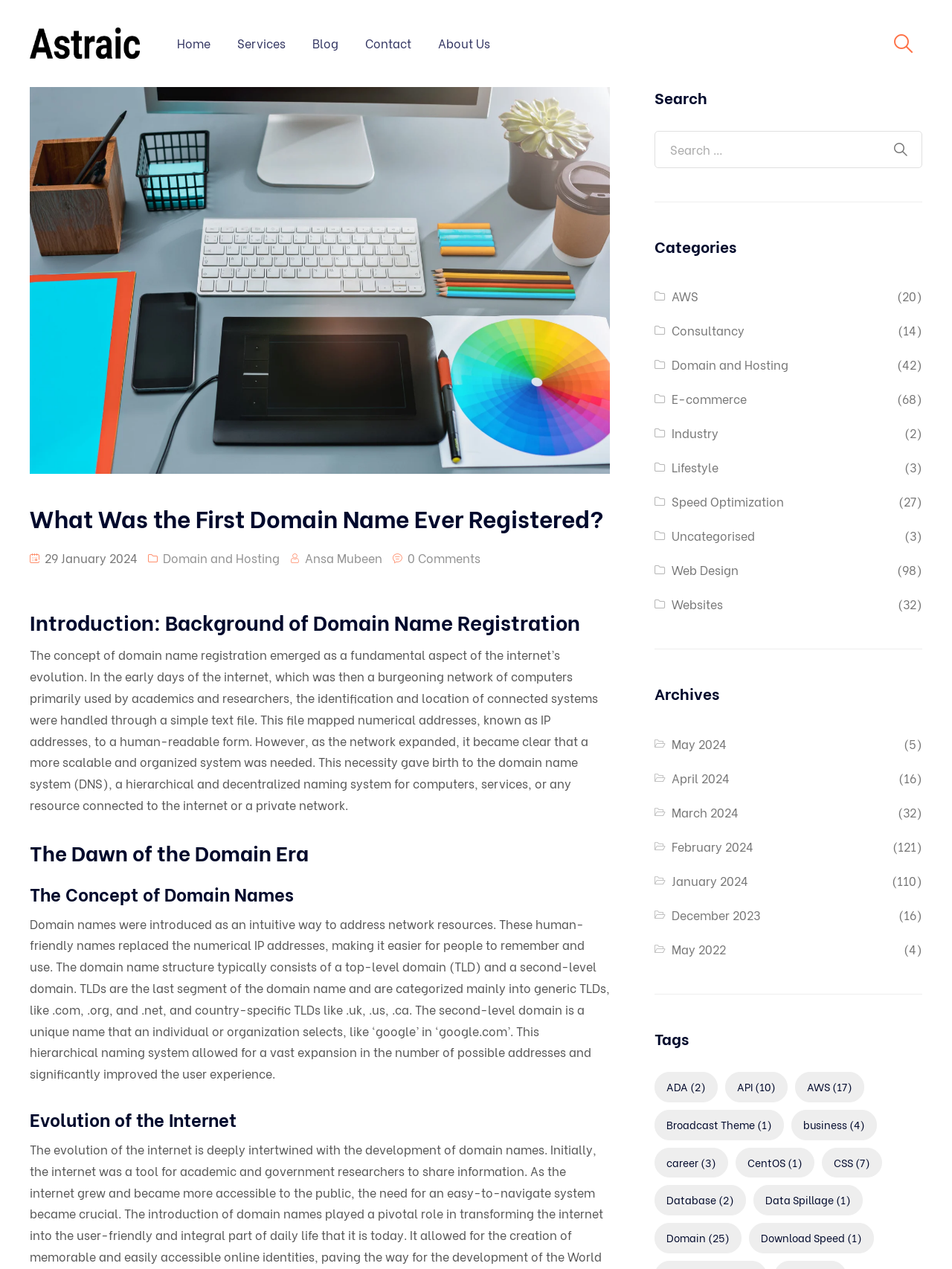Find the bounding box coordinates of the element to click in order to complete this instruction: "Read the article about domain name registration". The bounding box coordinates must be four float numbers between 0 and 1, denoted as [left, top, right, bottom].

[0.031, 0.395, 0.641, 0.42]